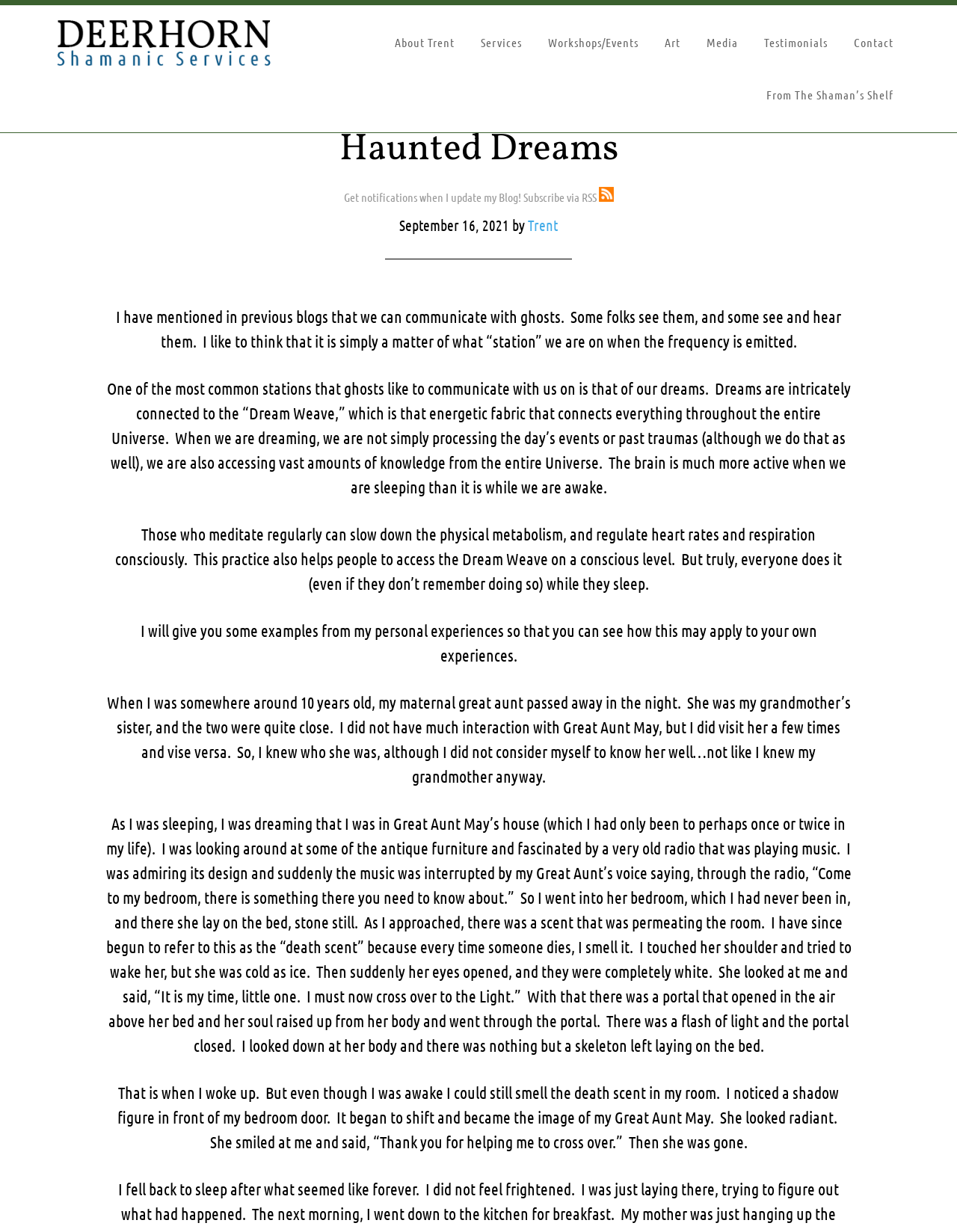Please identify the bounding box coordinates of the clickable region that I should interact with to perform the following instruction: "Subscribe via RSS". The coordinates should be expressed as four float numbers between 0 and 1, i.e., [left, top, right, bottom].

[0.359, 0.154, 0.641, 0.166]